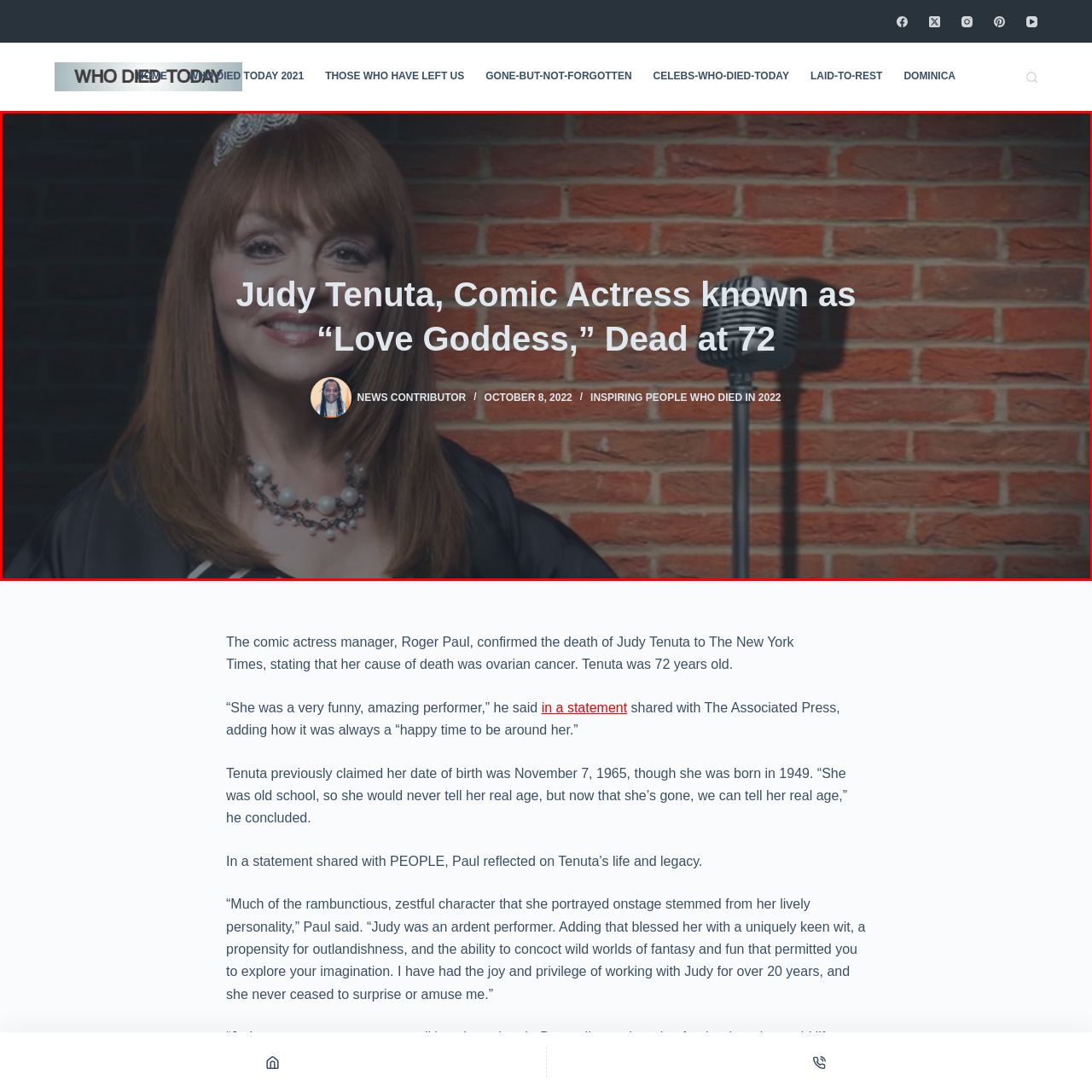Observe the content inside the red rectangle, At what age did Judy Tenuta pass away? 
Give your answer in just one word or phrase.

72